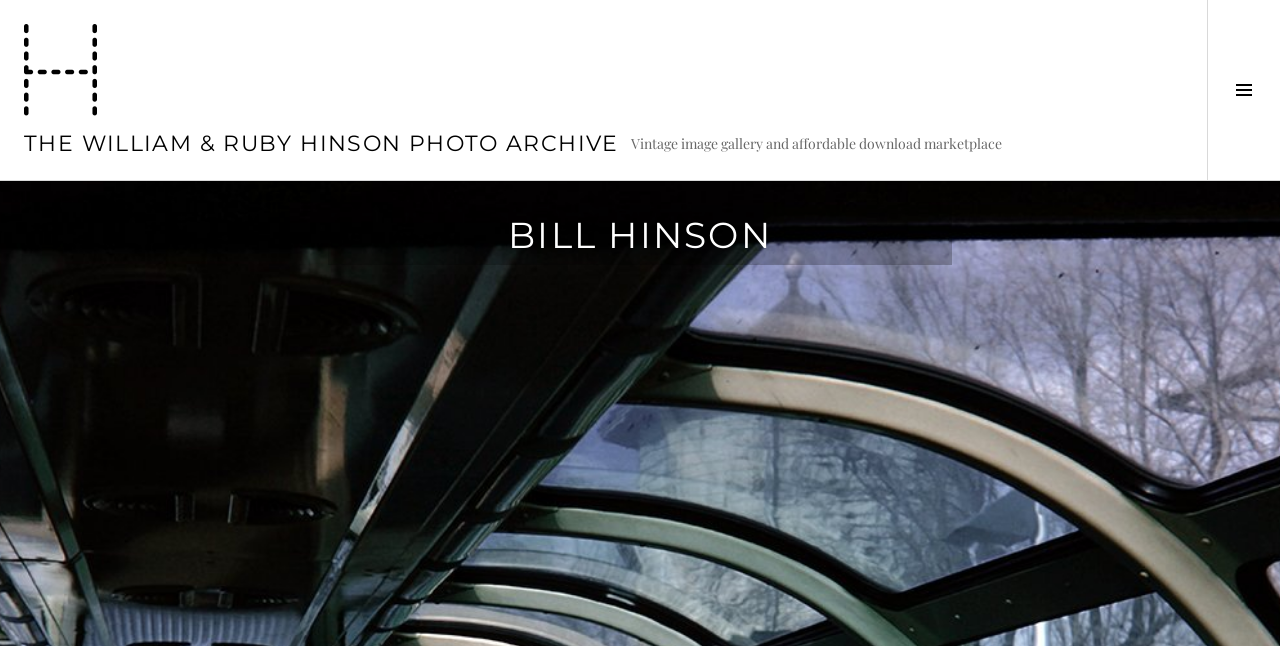What is the name of the person mentioned on the website?
We need a detailed and exhaustive answer to the question. Please elaborate.

The name of the person can be found in the heading element with the text 'BILL HINSON' which is a child of the header element.